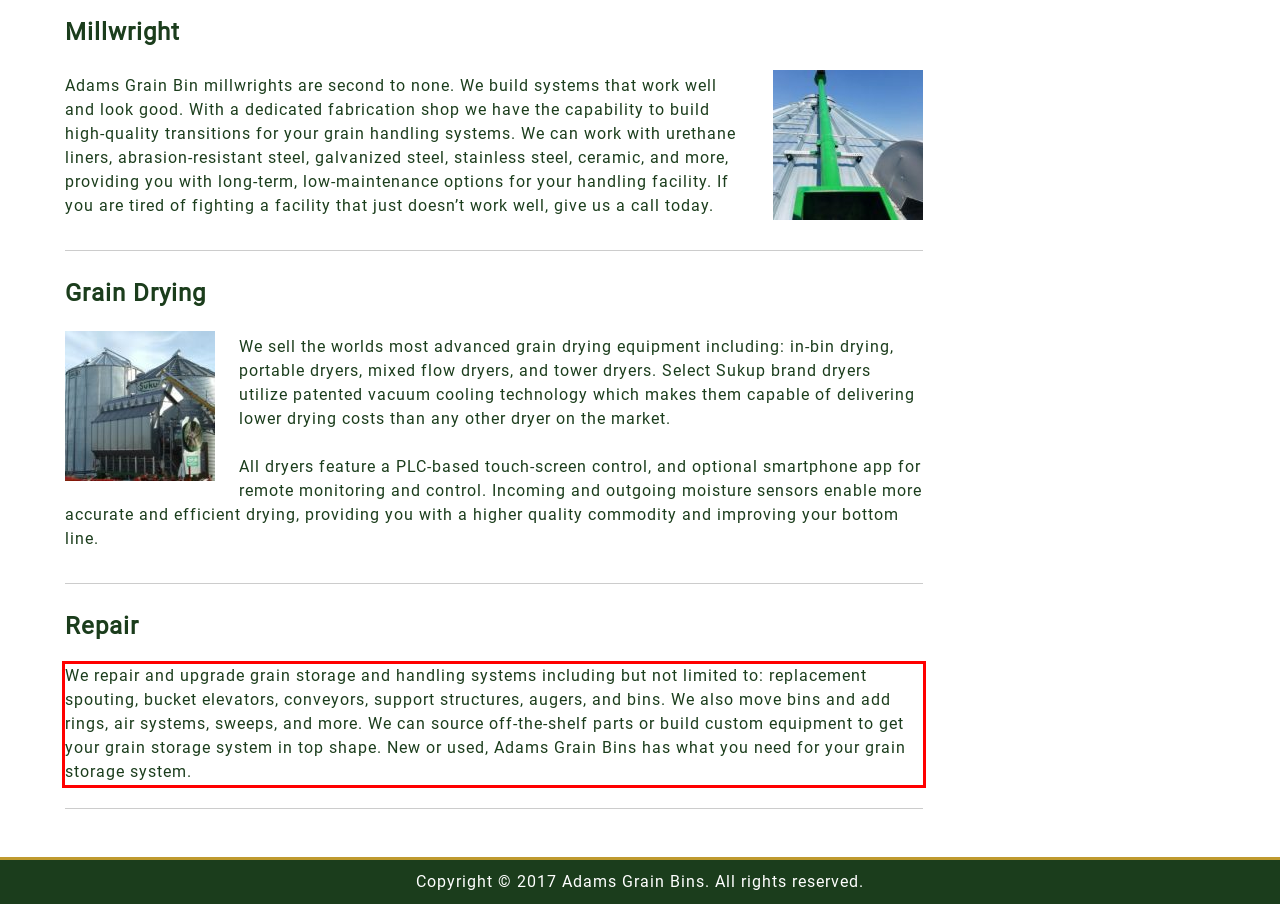Please recognize and transcribe the text located inside the red bounding box in the webpage image.

We repair and upgrade grain storage and handling systems including but not limited to: replacement spouting, bucket elevators, conveyors, support structures, augers, and bins. We also move bins and add rings, air systems, sweeps, and more. We can source off-the-shelf parts or build custom equipment to get your grain storage system in top shape. New or used, Adams Grain Bins has what you need for your grain storage system.